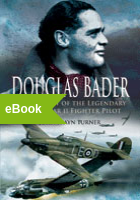What does the green banner on the cover indicate?
Answer the question using a single word or phrase, according to the image.

The eBook's digital format